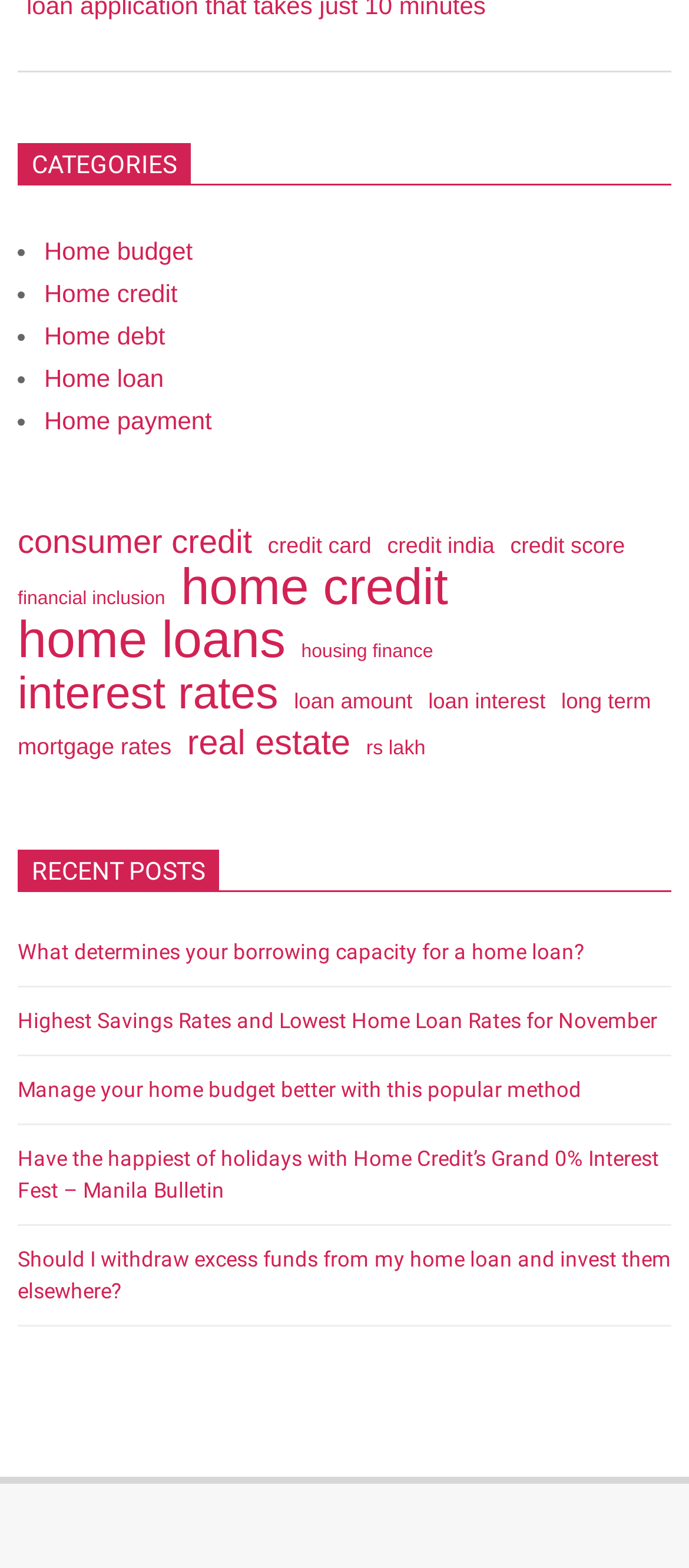Provide a brief response to the question below using a single word or phrase: 
What are the categories listed?

Home budget, Home credit, etc.